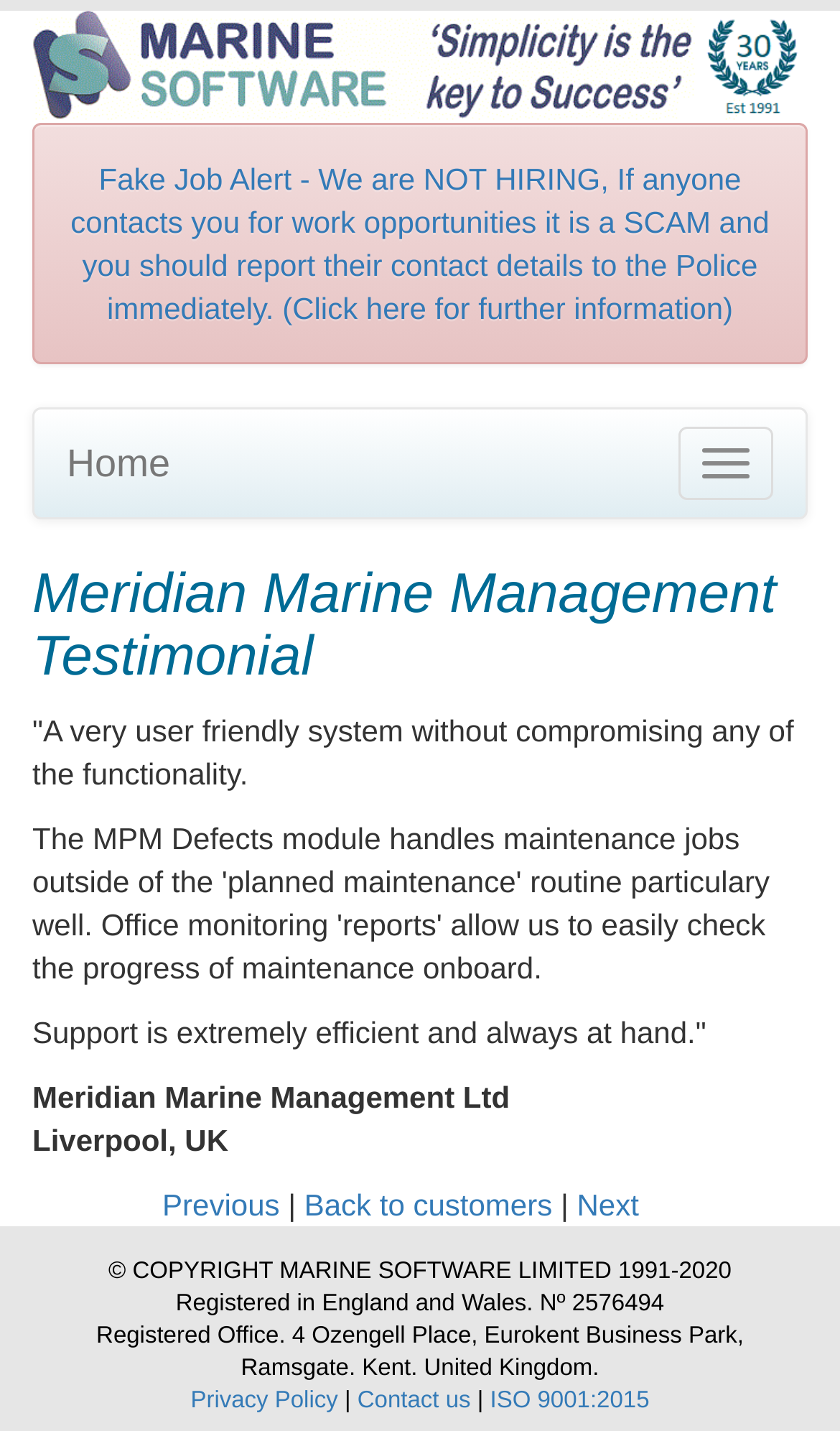Please provide the bounding box coordinates for the element that needs to be clicked to perform the instruction: "Go to home page". The coordinates must consist of four float numbers between 0 and 1, formatted as [left, top, right, bottom].

[0.041, 0.287, 0.241, 0.362]